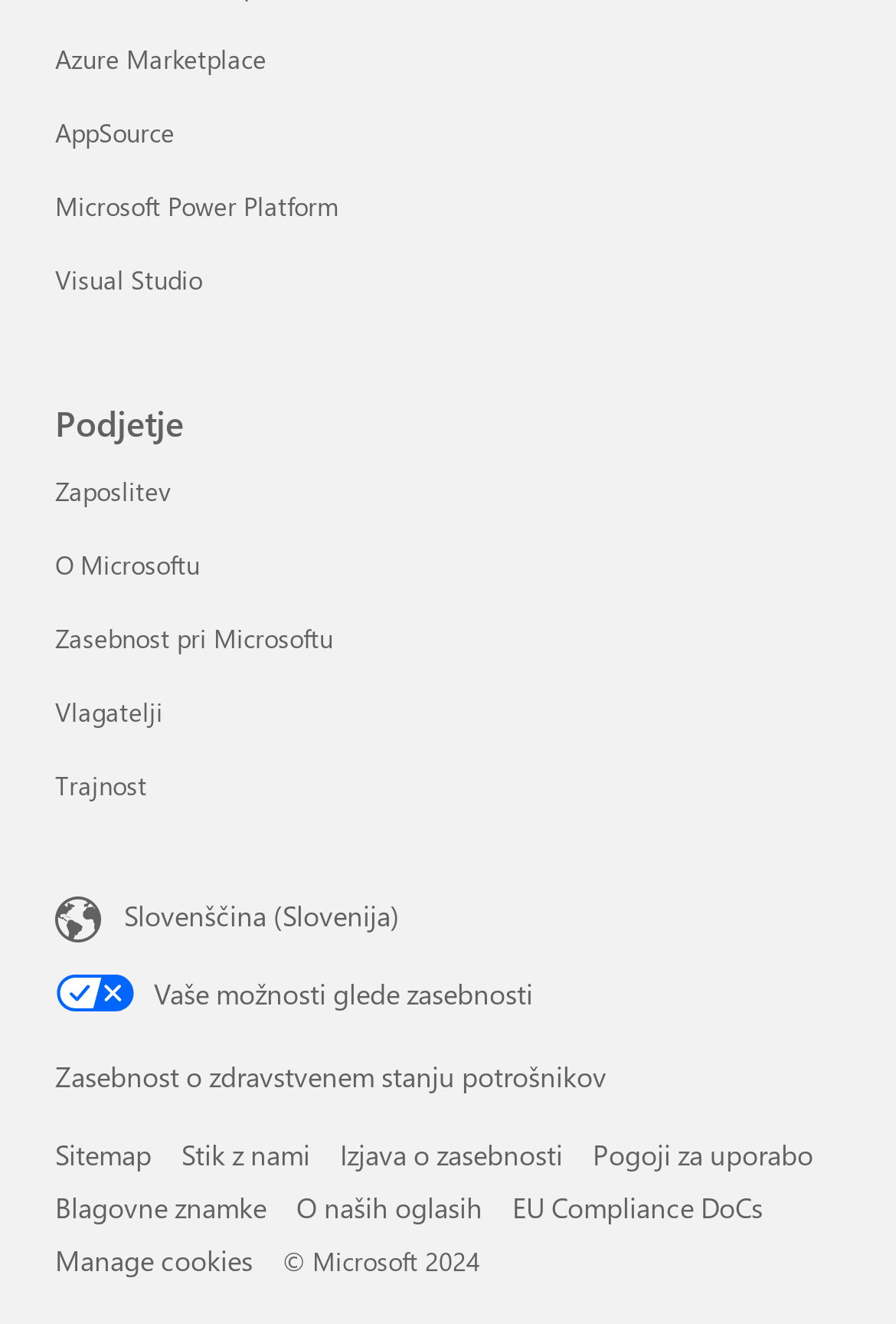Use a single word or phrase to answer the question: What is the copyright year of the webpage?

2024